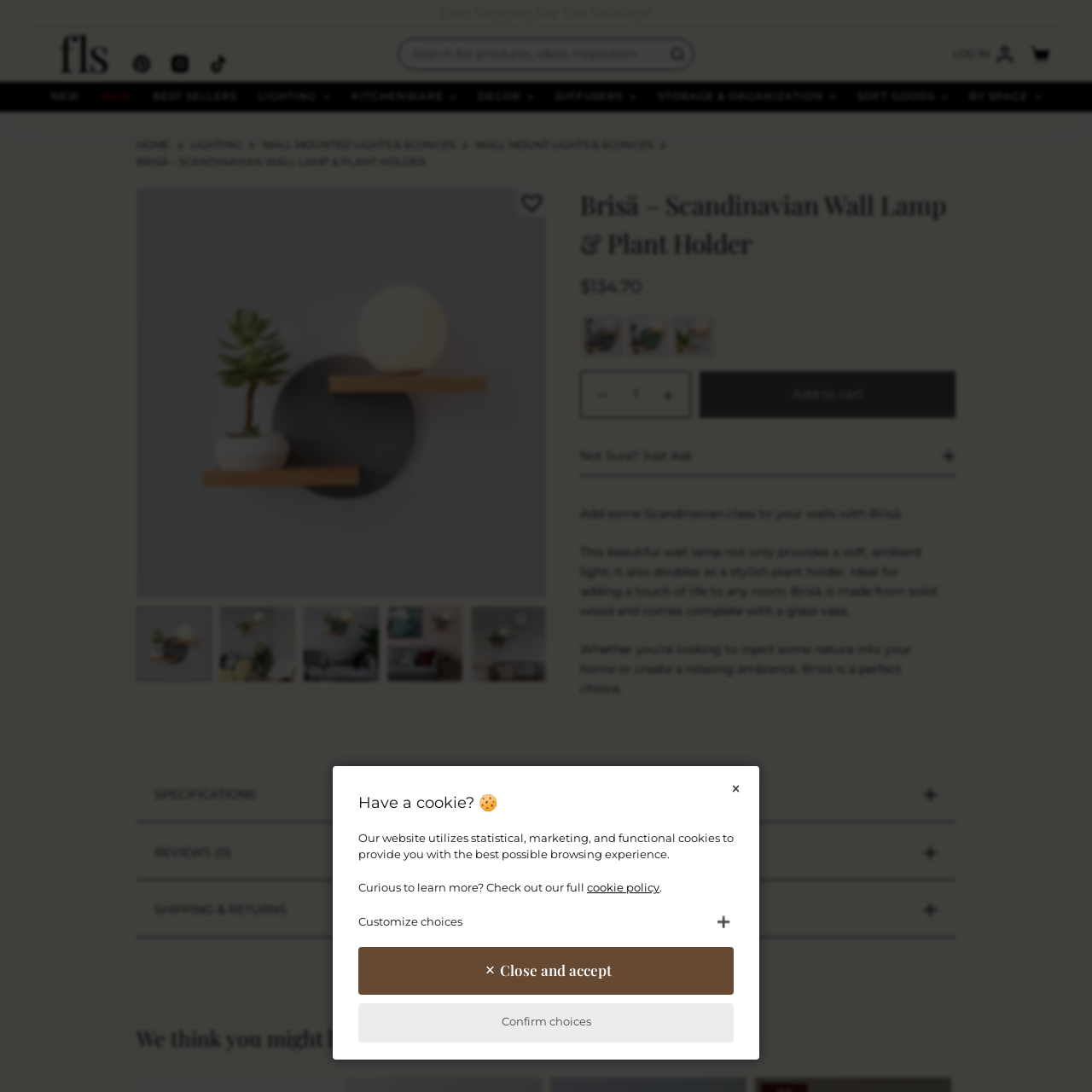Examine the image within the red border and provide a concise answer: What is the lamp's functionality beyond lighting?

Decoration